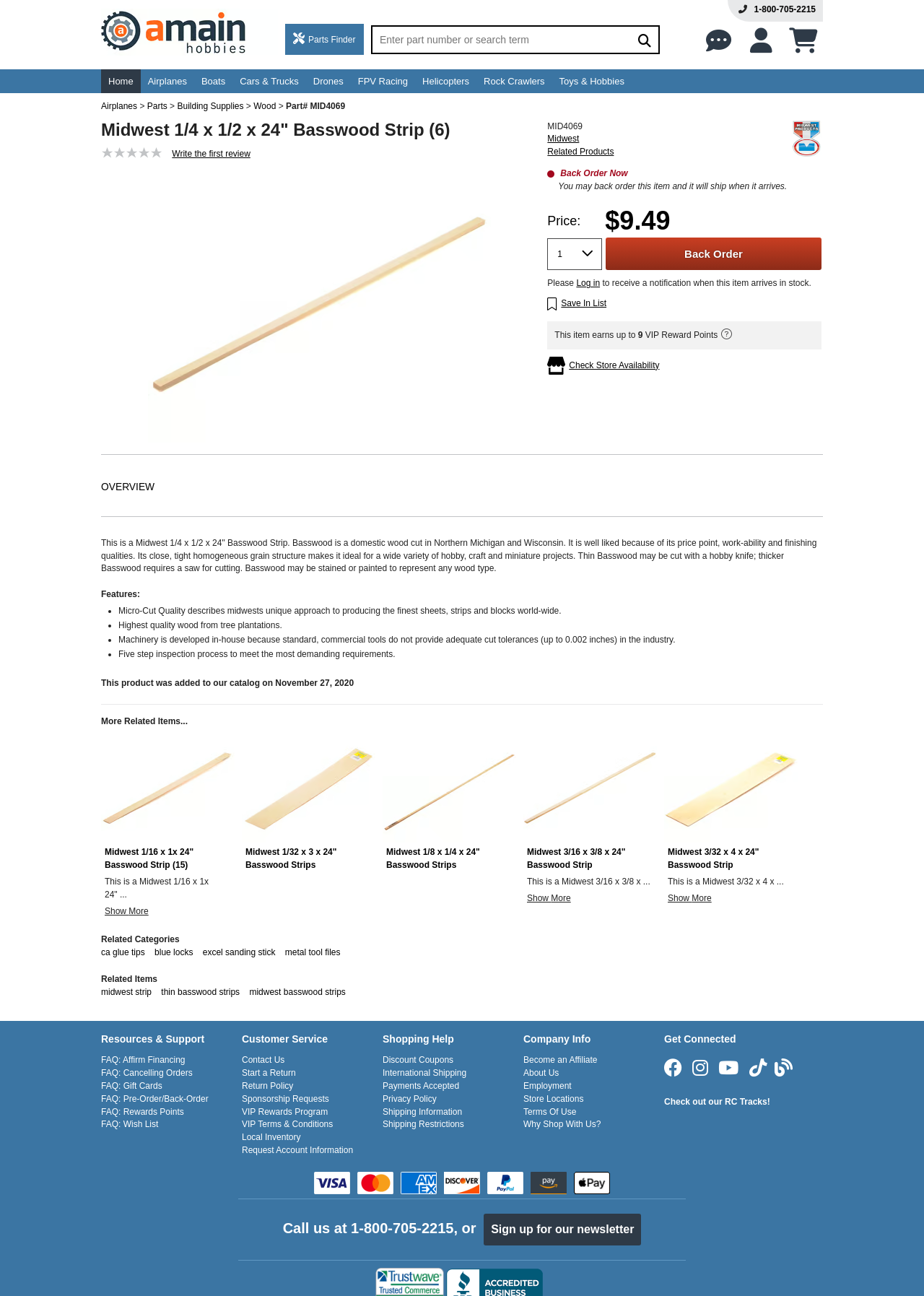Provide the bounding box coordinates of the HTML element described as: "Cars & Trucks". The bounding box coordinates should be four float numbers between 0 and 1, i.e., [left, top, right, bottom].

[0.252, 0.053, 0.331, 0.072]